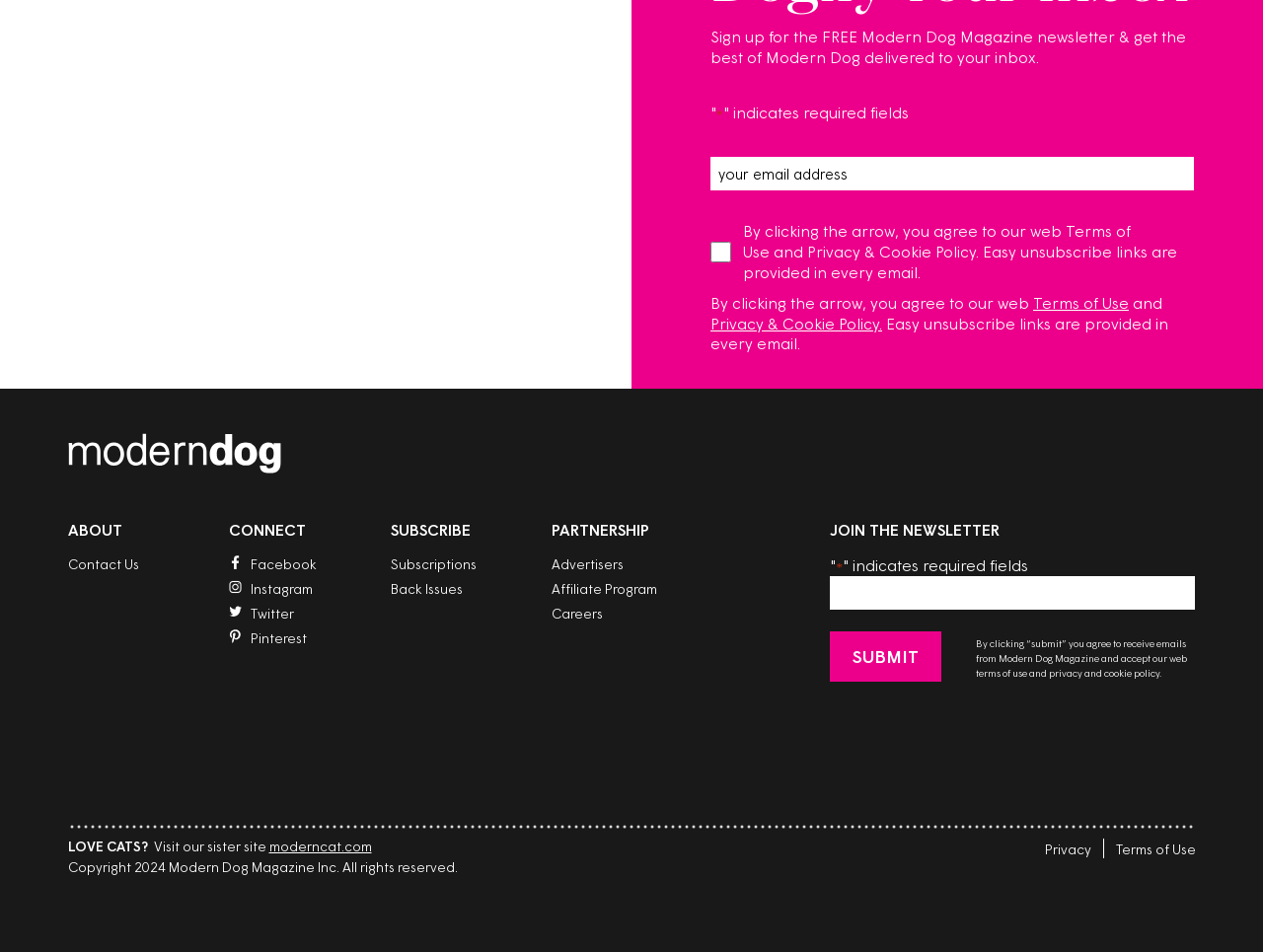Pinpoint the bounding box coordinates of the clickable area needed to execute the instruction: "Check the terms of use checkbox". The coordinates should be specified as four float numbers between 0 and 1, i.e., [left, top, right, bottom].

[0.562, 0.254, 0.579, 0.276]